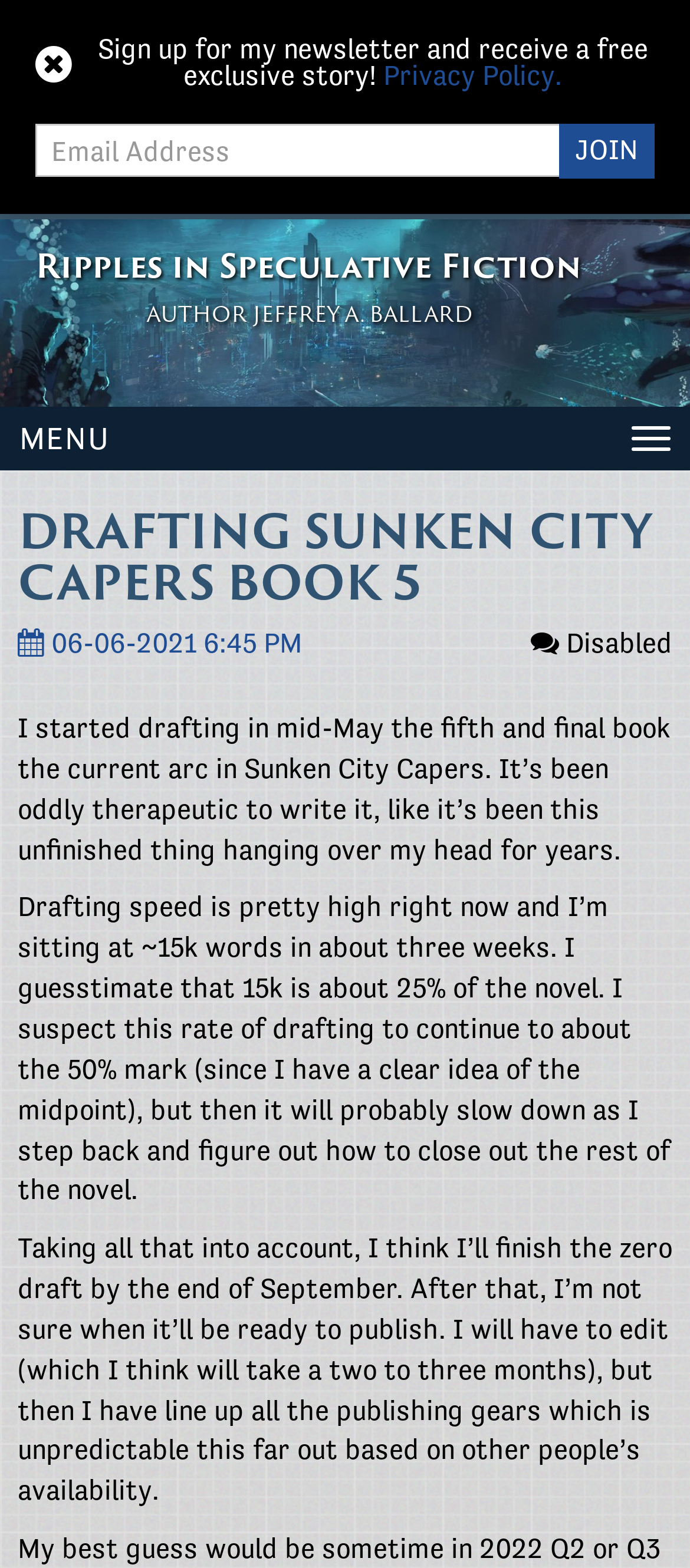Using the webpage screenshot and the element description name="EMAIL" placeholder="Email Address", determine the bounding box coordinates. Specify the coordinates in the format (top-left x, top-left y, bottom-right x, bottom-right y) with values ranging from 0 to 1.

[0.051, 0.079, 0.813, 0.113]